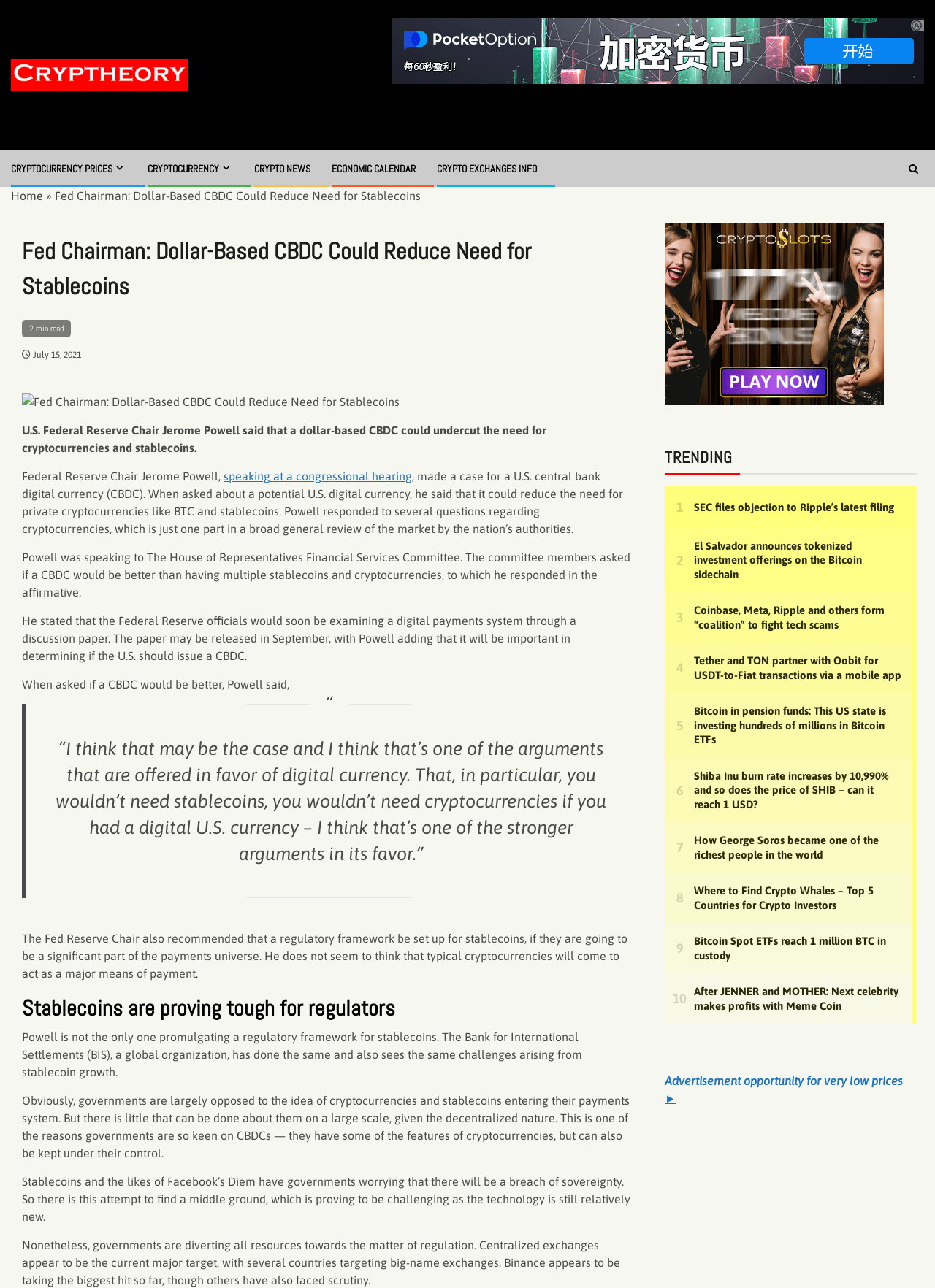What is the topic of the article?
Deliver a detailed and extensive answer to the question.

The topic of the article is about the Federal Reserve Chairman Jerome Powell's comments on a dollar-based Central Bank Digital Currency (CBDC) and its potential impact on cryptocurrencies and stablecoins.